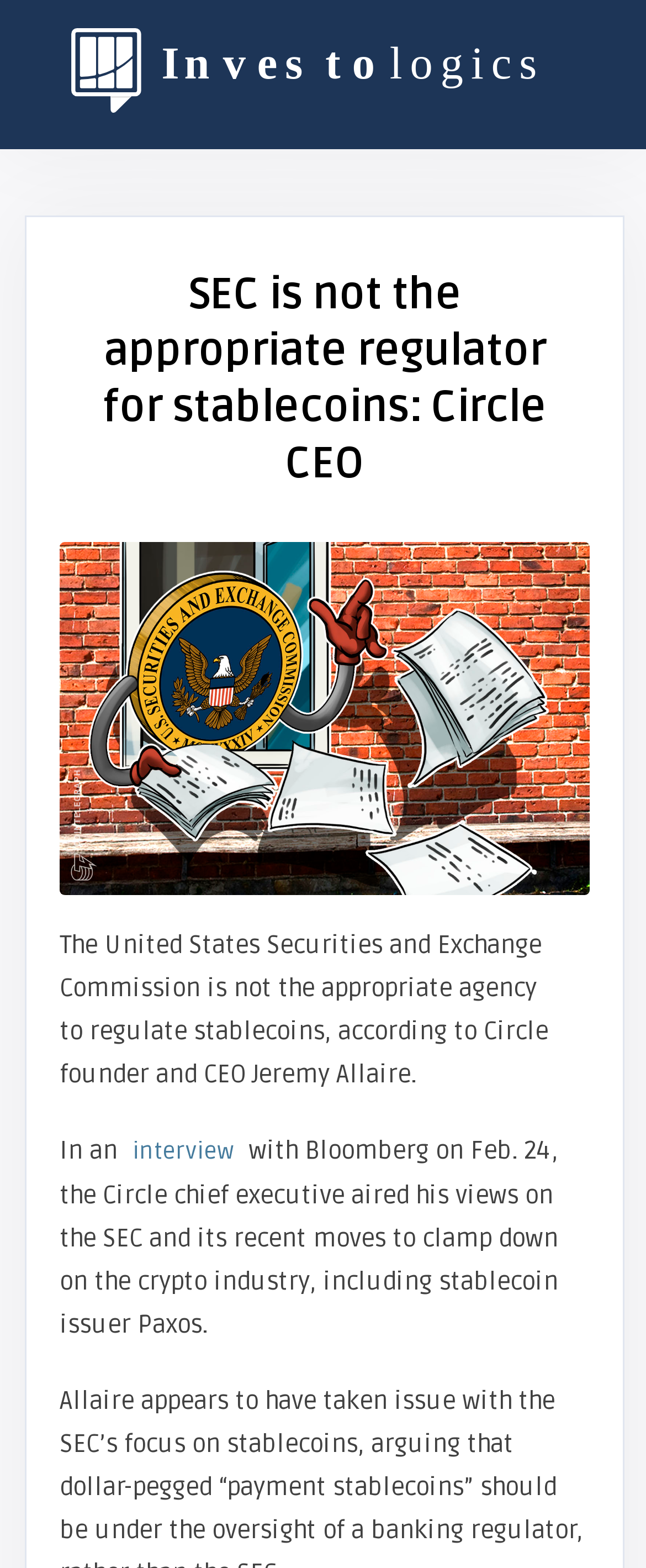Please analyze the image and provide a thorough answer to the question:
What is the topic of the Circle CEO's views?

The answer can be found in the StaticText element that says 'the Circle chief executive aired his views on the SEC and its recent moves to clamp down on the crypto industry...'